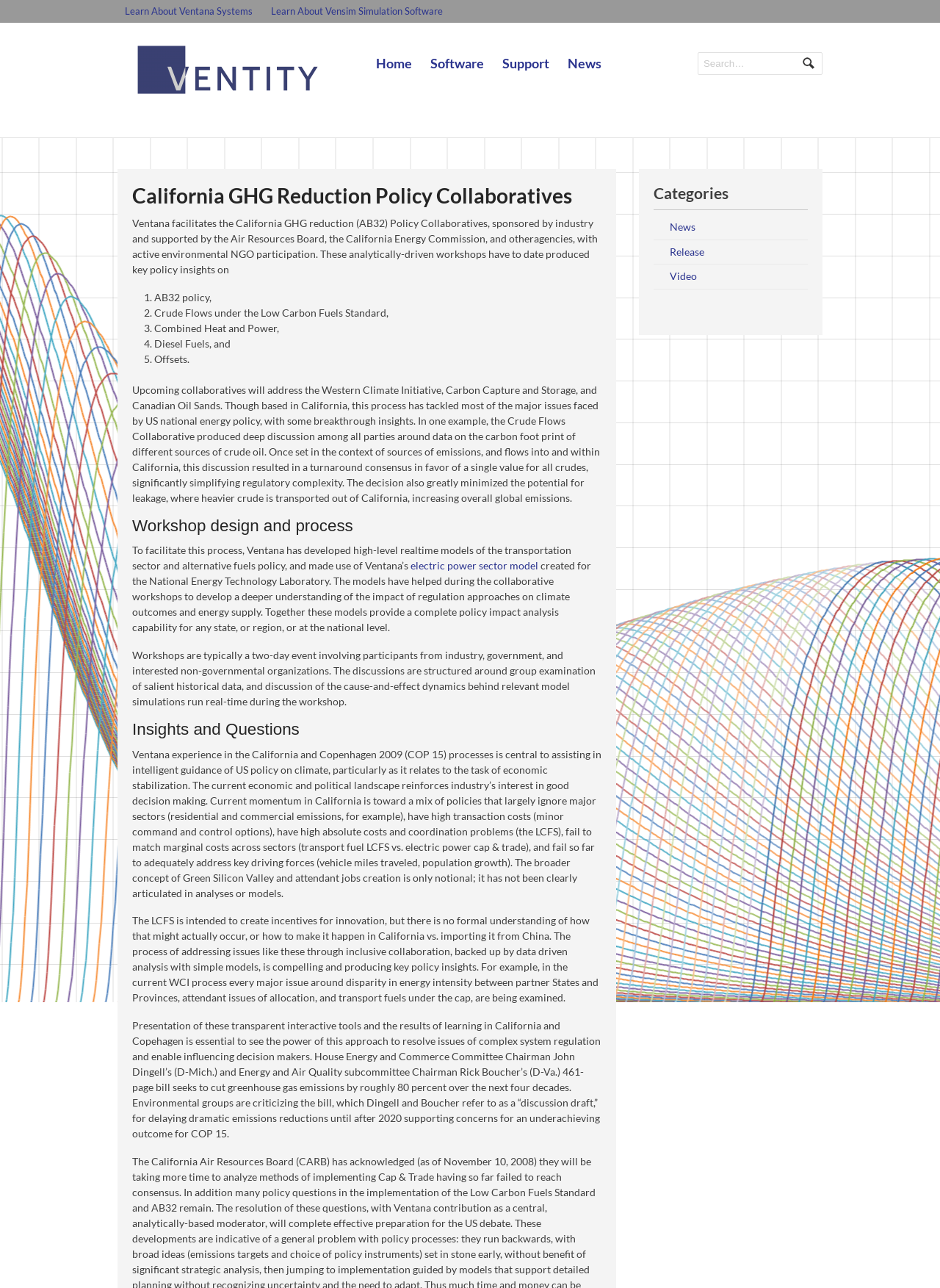Utilize the details in the image to thoroughly answer the following question: What is the name of the policy collaboratives?

I found the answer by looking at the heading 'California GHG Reduction Policy Collaboratives' which is located at the top of the webpage, indicating that it is the main title of the webpage.